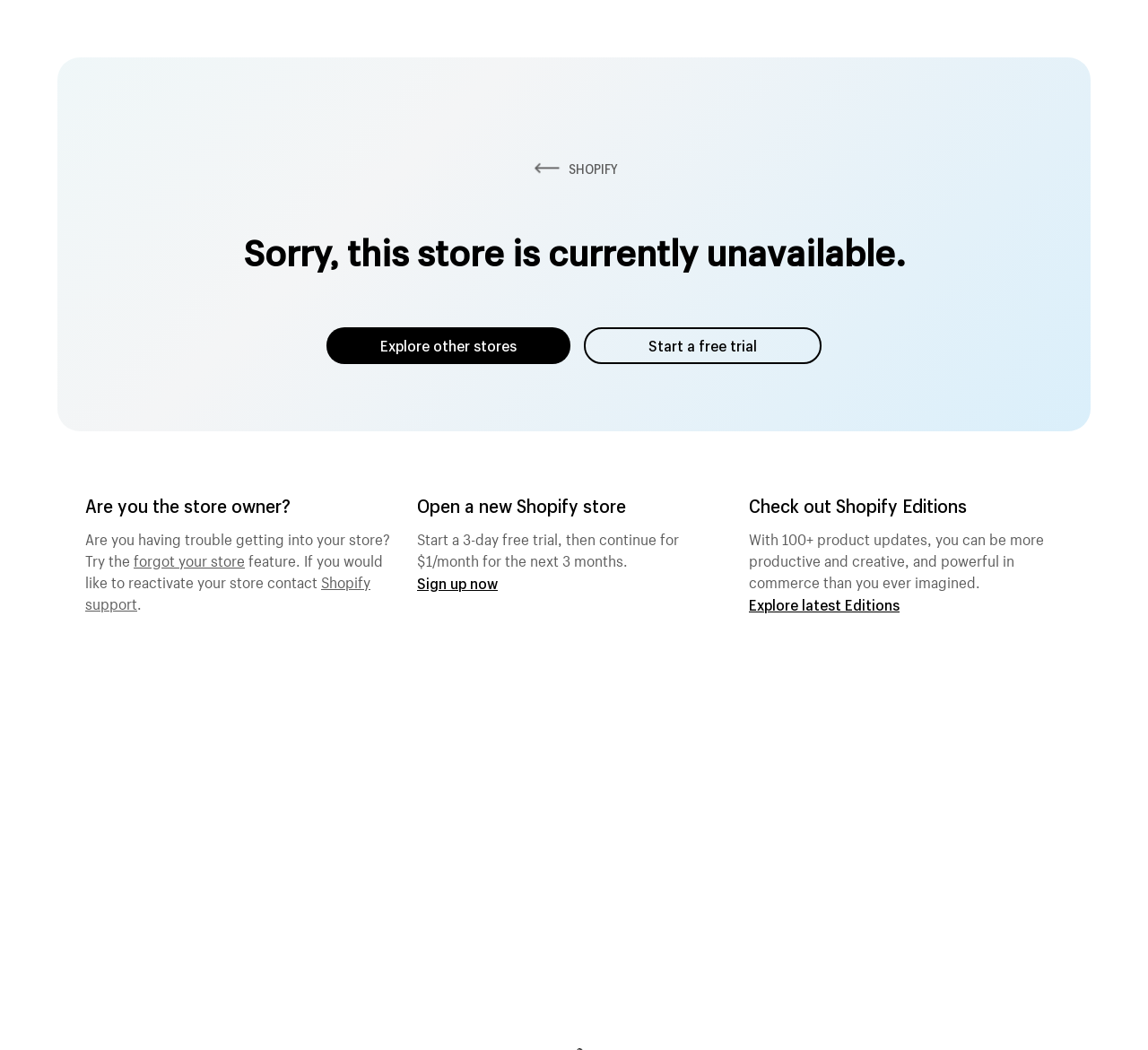Predict the bounding box coordinates of the UI element that matches this description: "Start a free trial". The coordinates should be in the format [left, top, right, bottom] with each value between 0 and 1.

[0.509, 0.311, 0.716, 0.346]